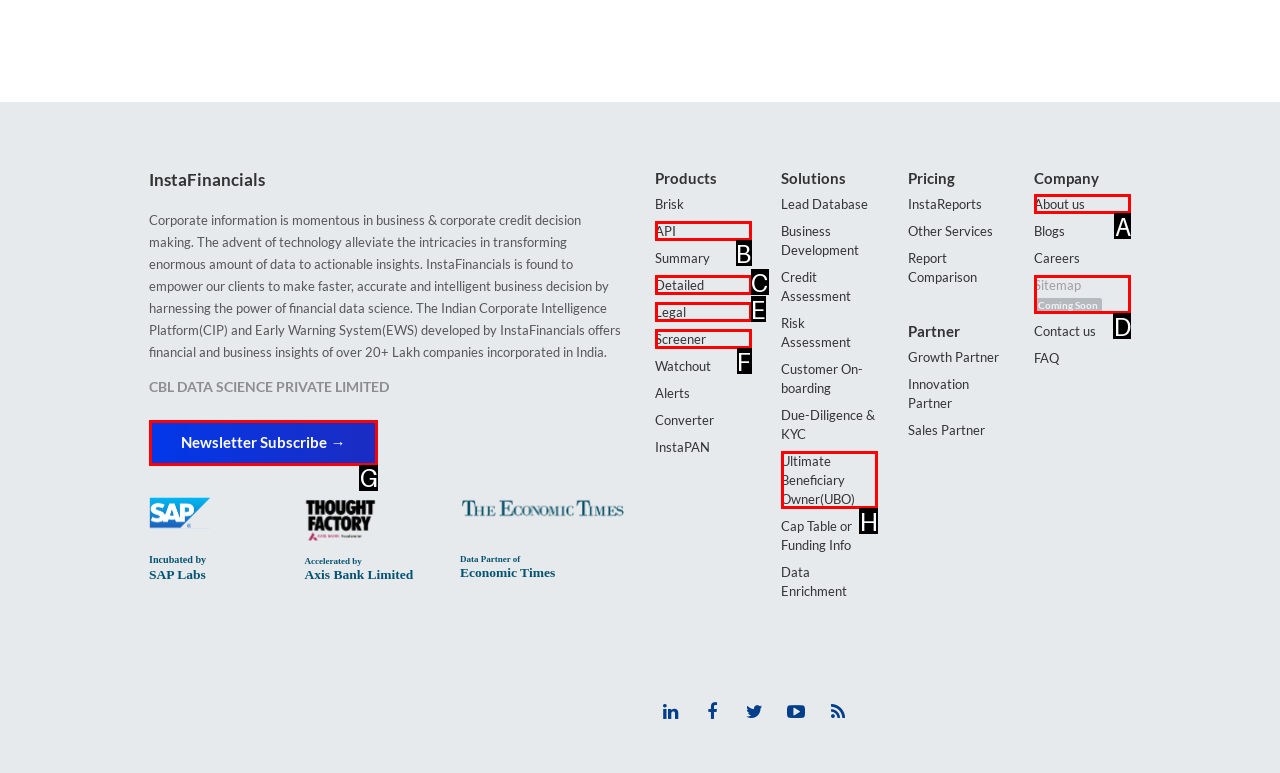Pick the HTML element that should be clicked to execute the task: Go to the 'Testimonials' page
Respond with the letter corresponding to the correct choice.

None